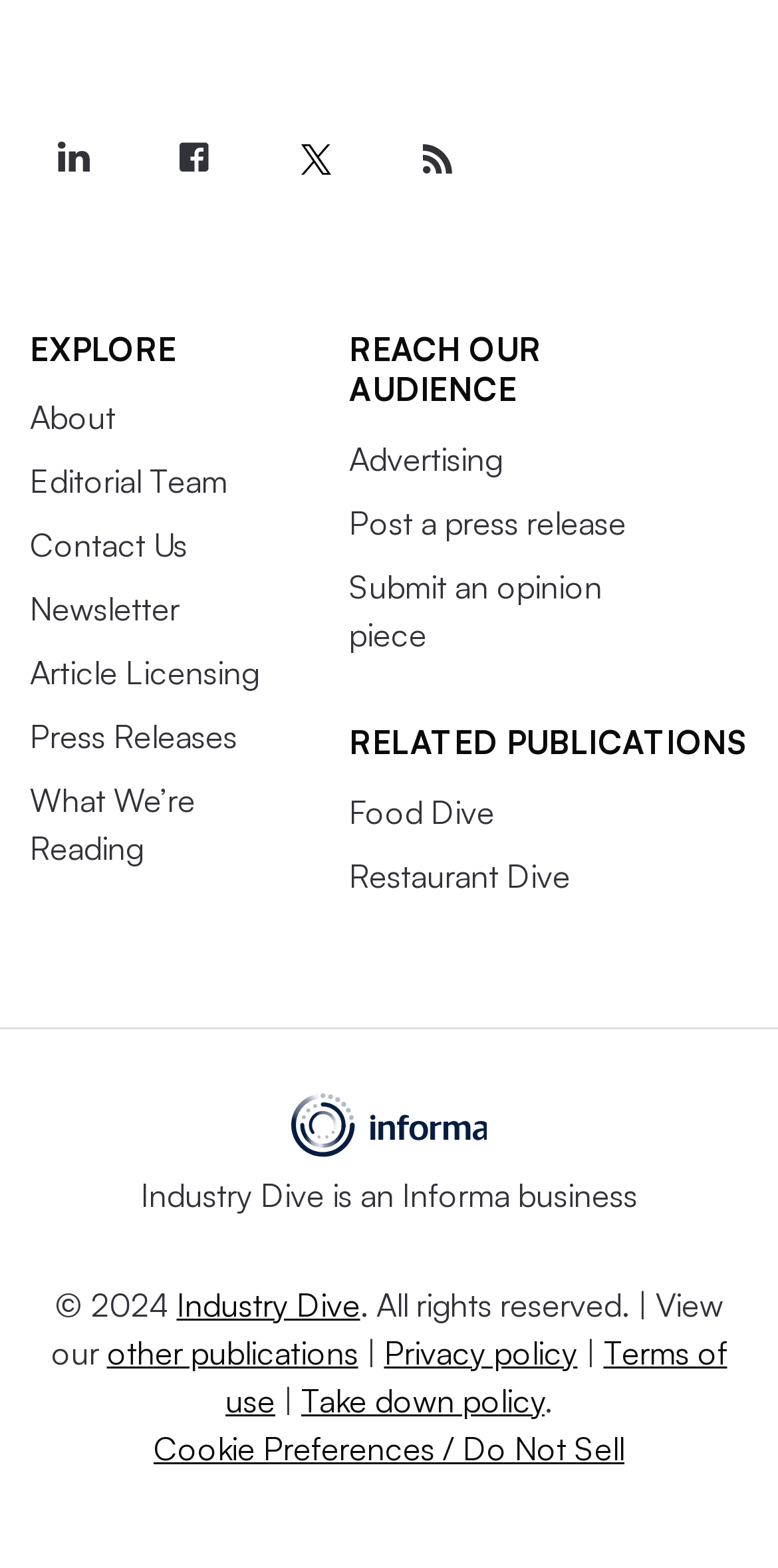Determine the bounding box of the UI component based on this description: "Advertising". The bounding box coordinates should be four float values between 0 and 1, i.e., [left, top, right, bottom].

[0.449, 0.28, 0.646, 0.305]